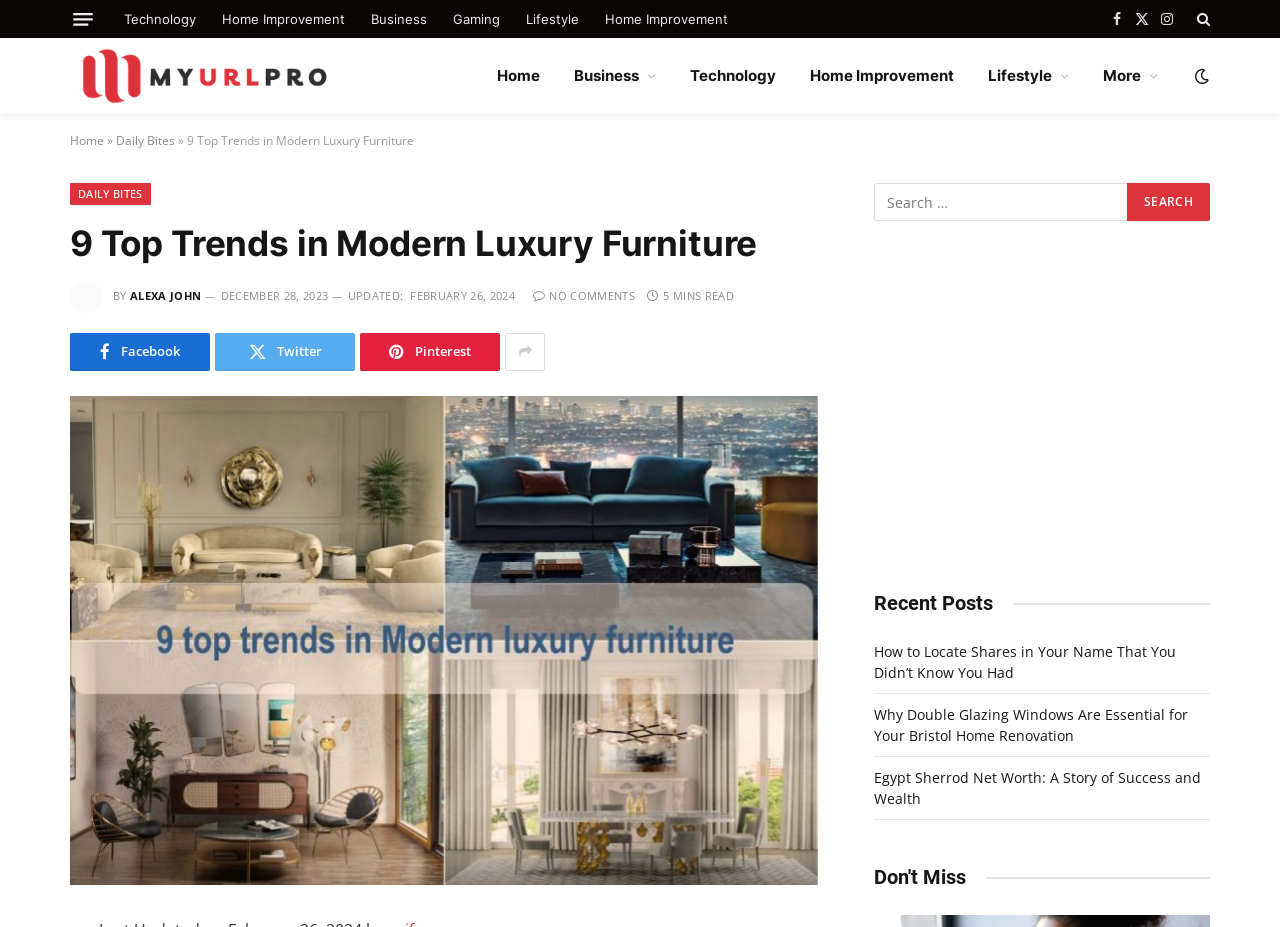Answer the question in a single word or phrase:
How many social media links are there at the top?

3